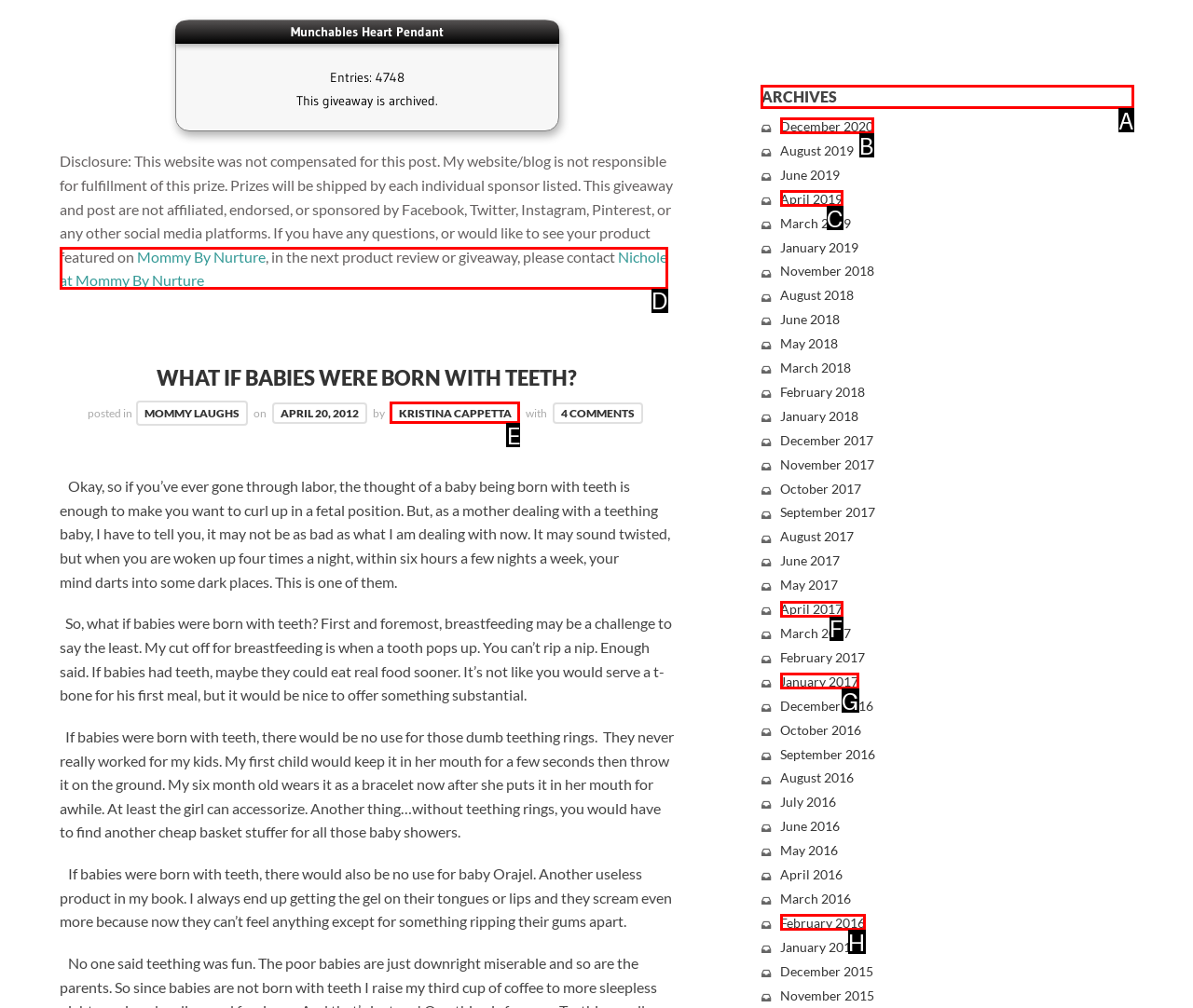Select the proper HTML element to perform the given task: Explore the 'ARCHIVES' section Answer with the corresponding letter from the provided choices.

A